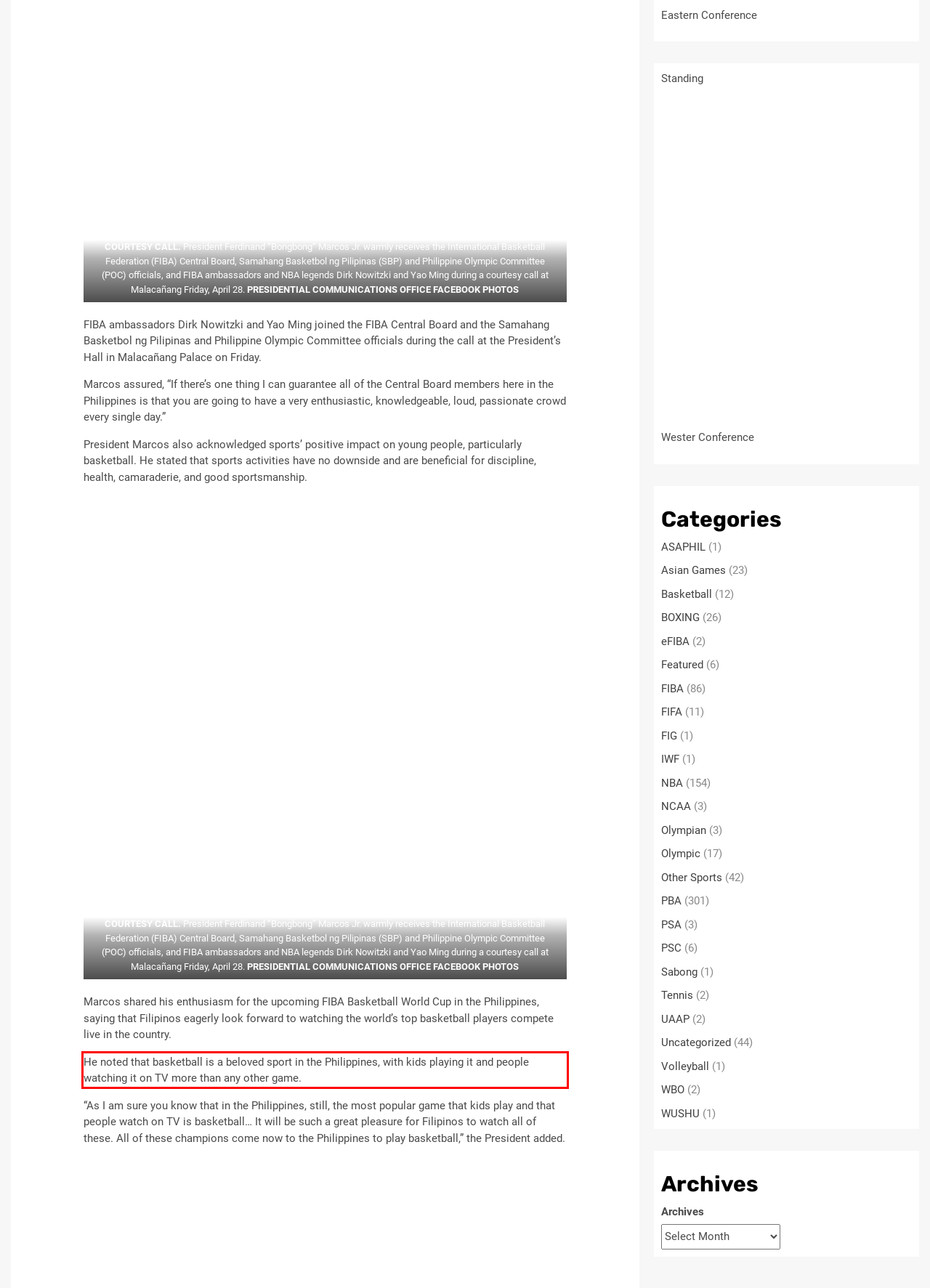Examine the webpage screenshot and use OCR to recognize and output the text within the red bounding box.

He noted that basketball is a beloved sport in the Philippines, with kids playing it and people watching it on TV more than any other game.